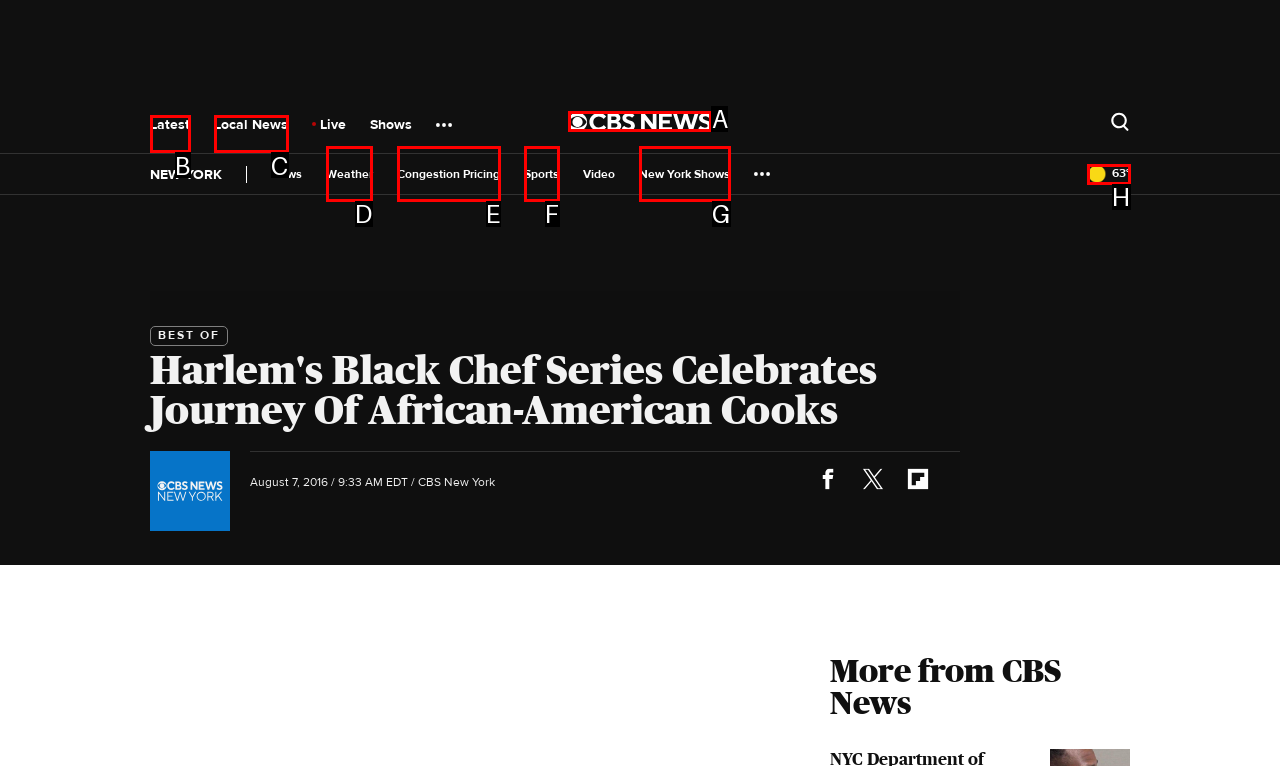Find the correct option to complete this instruction: Check the weather. Reply with the corresponding letter.

D